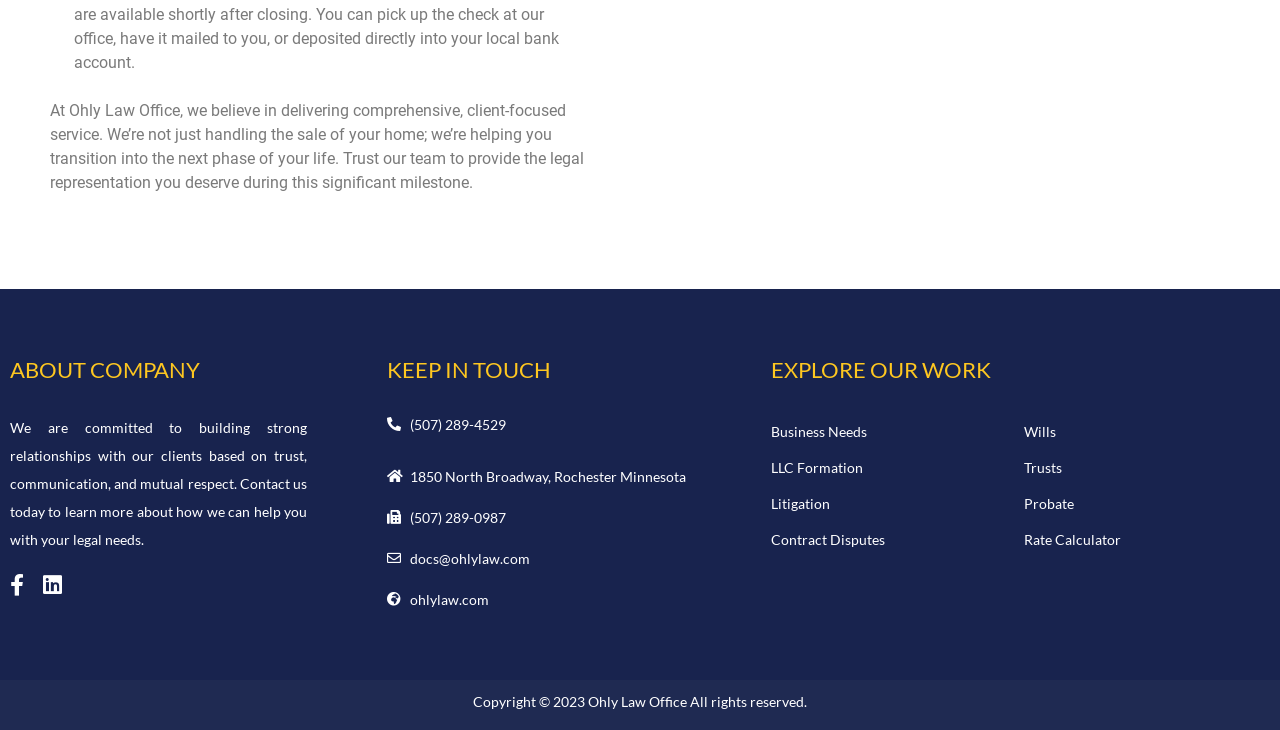What is the copyright year of Ohly Law Office's website?
Please give a detailed answer to the question using the information shown in the image.

The StaticText element with the ID 125 at the bottom of the webpage indicates that the copyright year of Ohly Law Office's website is 2023.